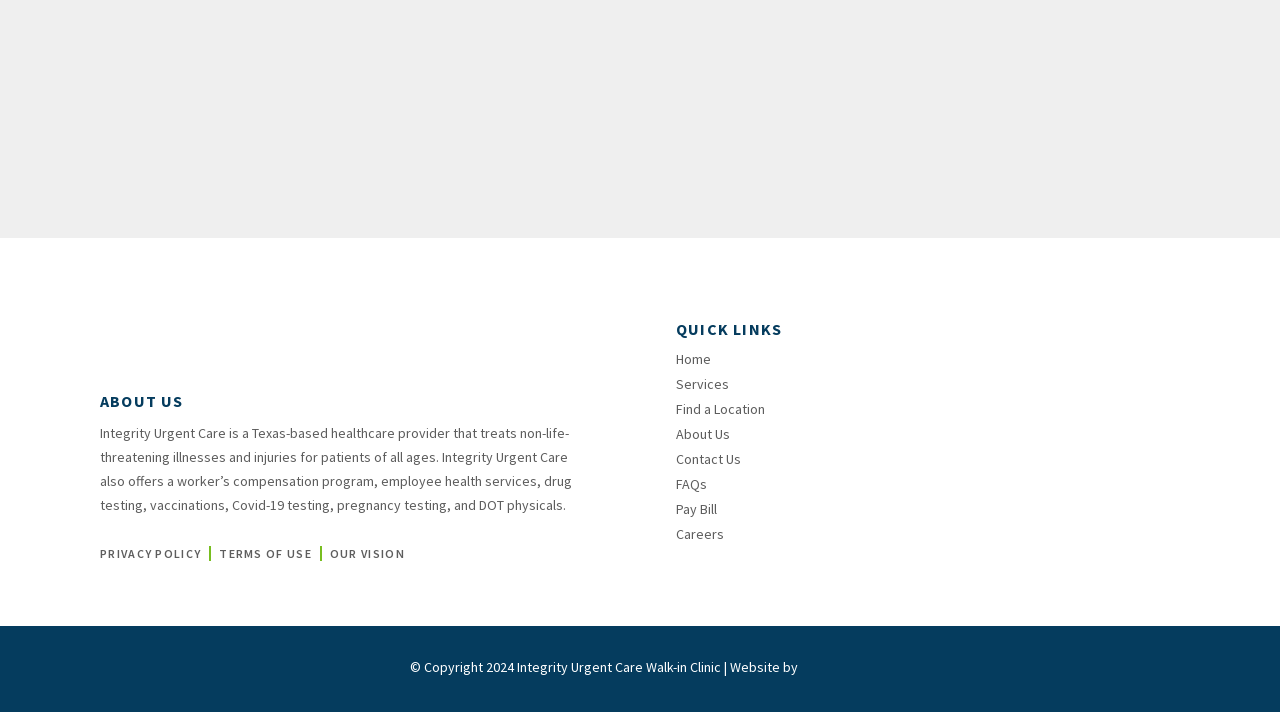What type of healthcare provider is Integrity Urgent Care?
Based on the image, answer the question with a single word or brief phrase.

Urgent Care